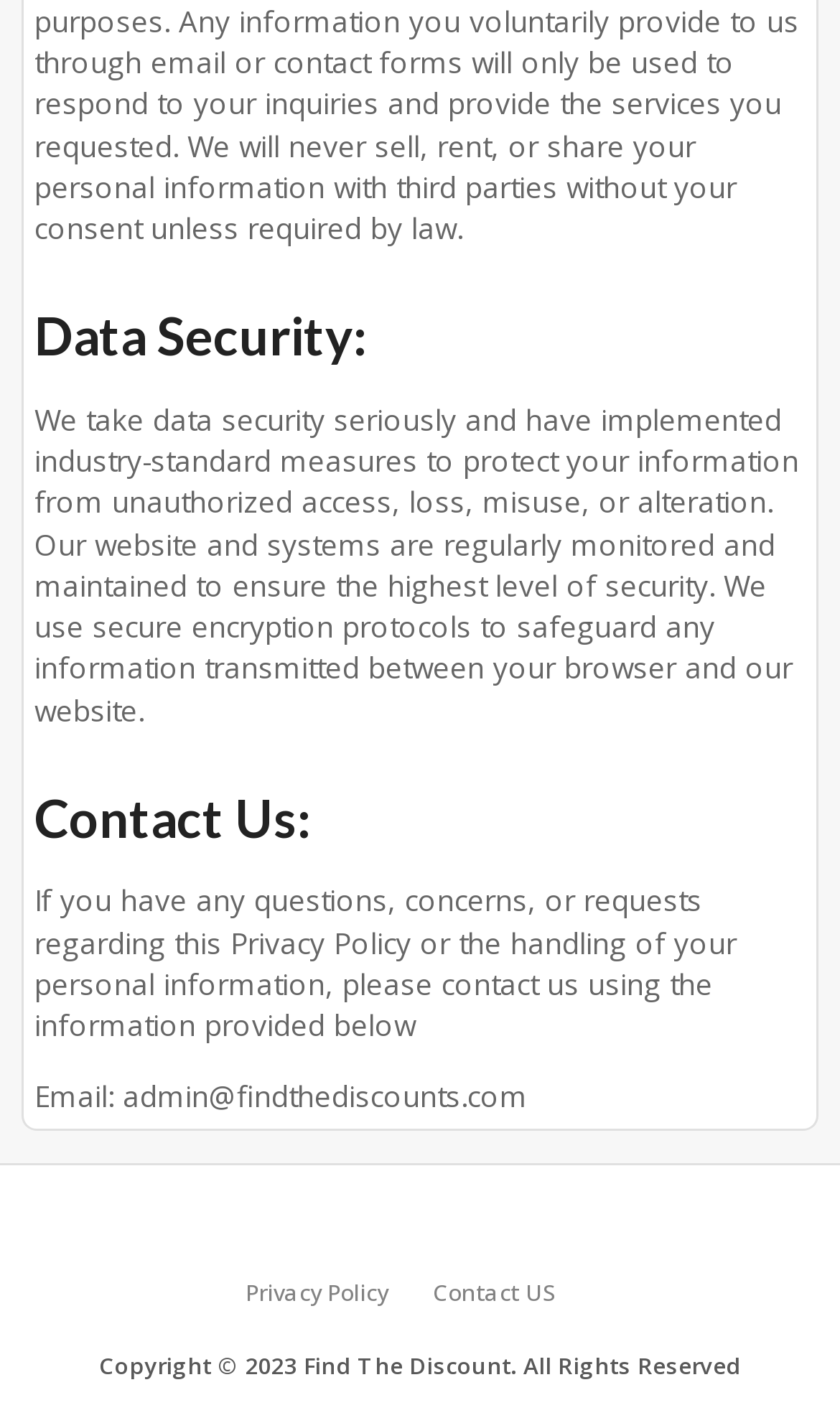What is the name of the website?
Answer with a single word or phrase, using the screenshot for reference.

Find The Discount